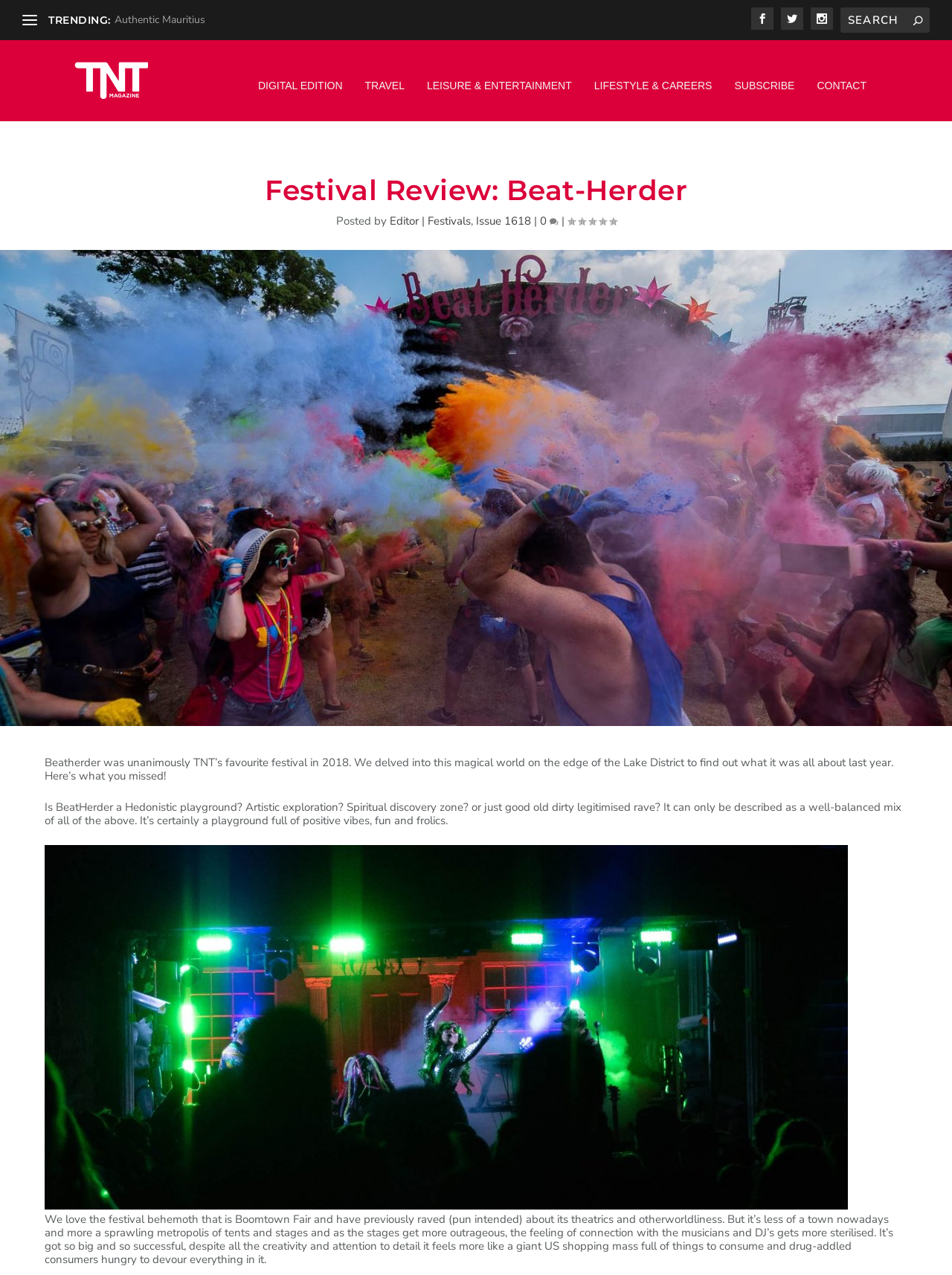Can you show the bounding box coordinates of the region to click on to complete the task described in the instruction: "Go to Travel section"?

[0.383, 0.042, 0.425, 0.087]